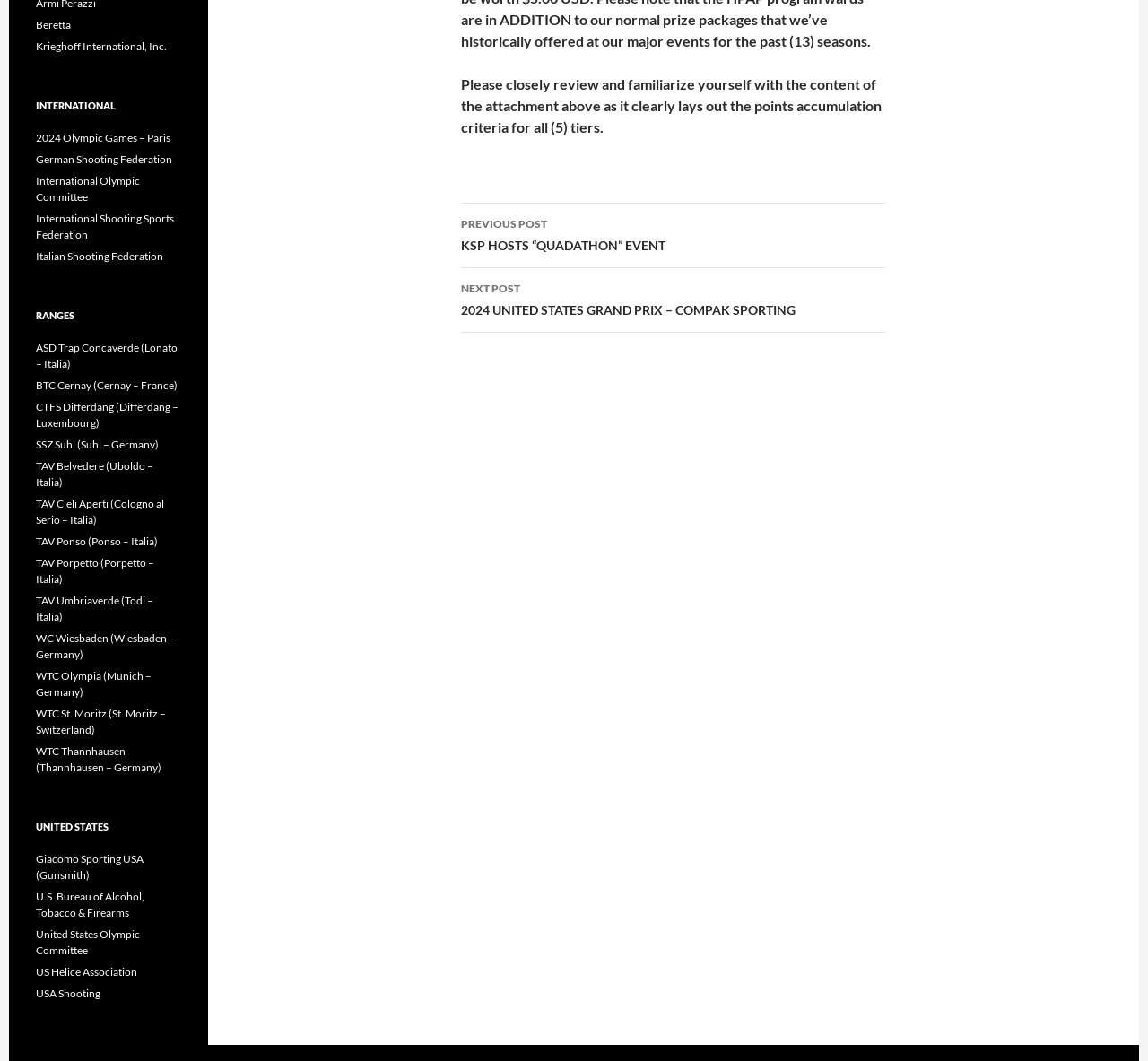Give a one-word or one-phrase response to the question: 
How many countries are represented in the 'RANGES' section?

5